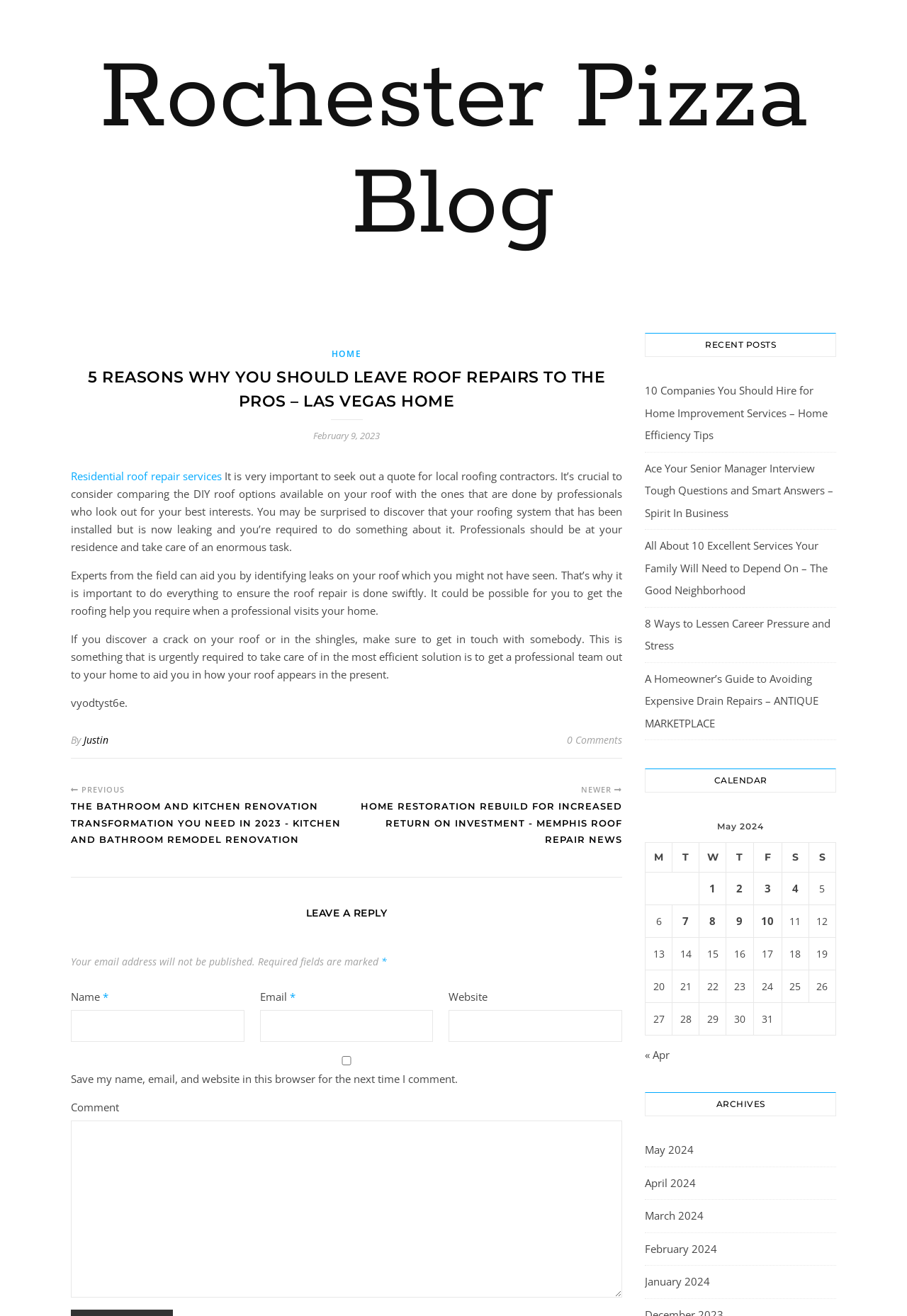Find the bounding box coordinates of the element I should click to carry out the following instruction: "Leave a reply".

[0.078, 0.69, 0.686, 0.698]